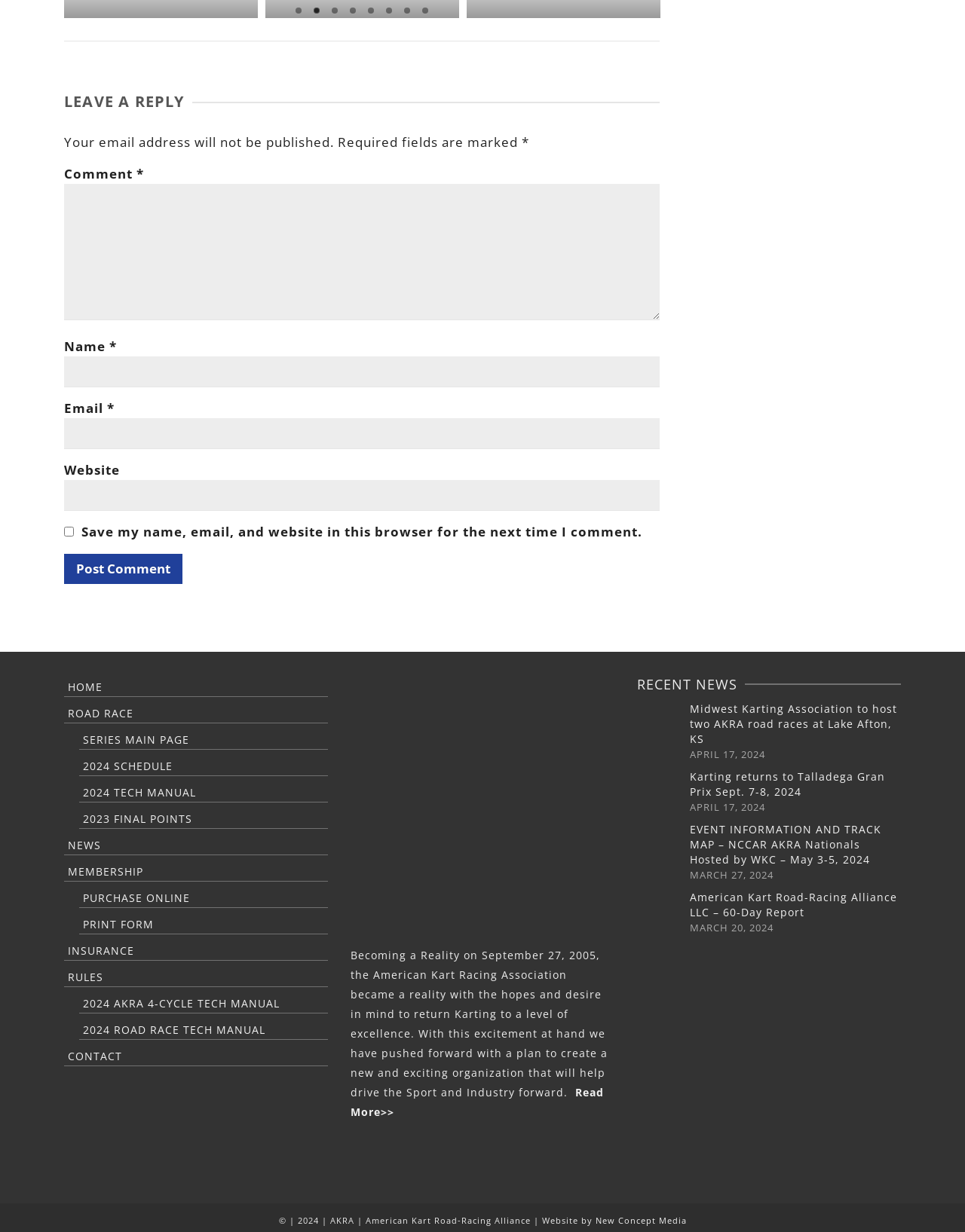Give a succinct answer to this question in a single word or phrase: 
How many tabs are available?

7